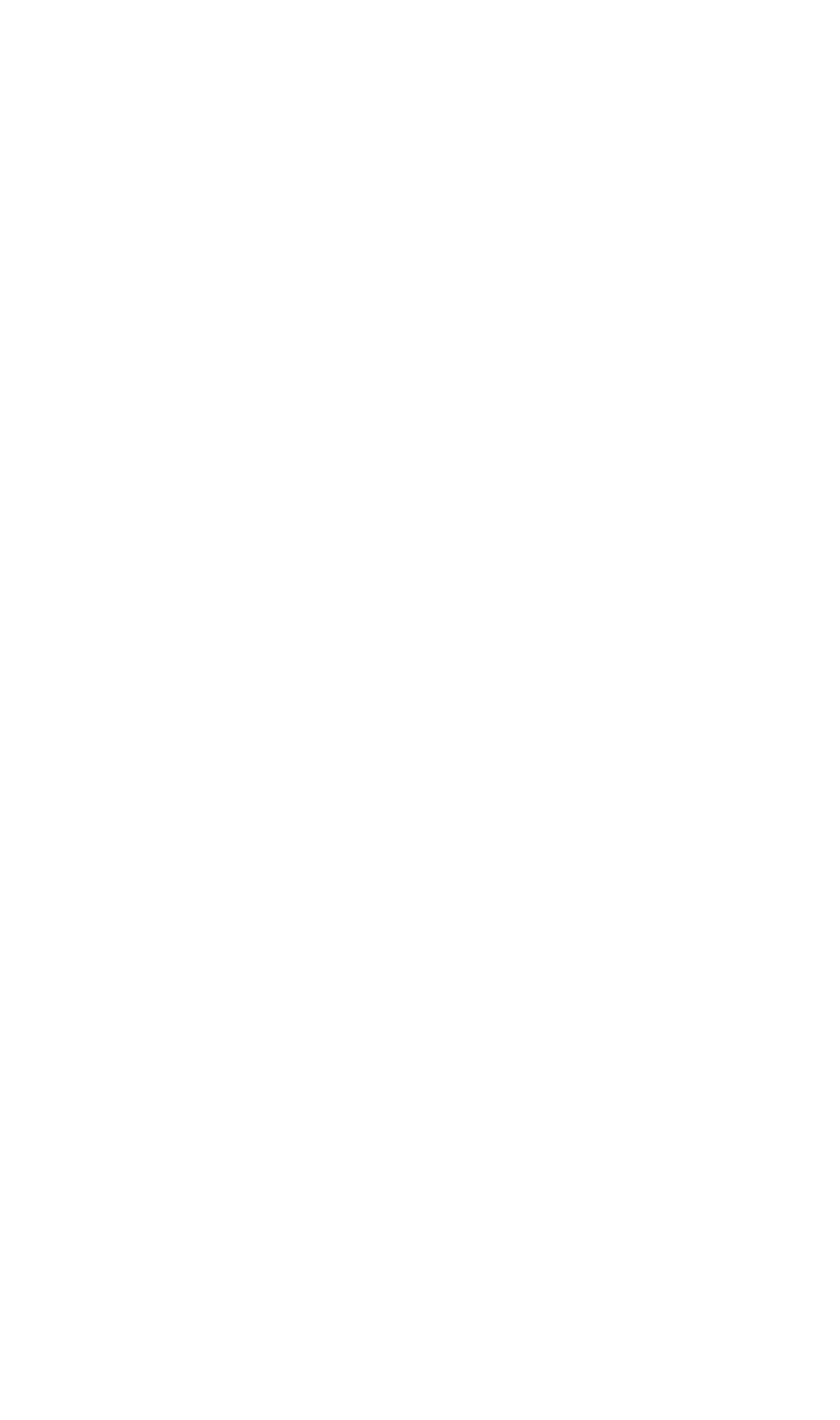Identify the bounding box coordinates of the clickable region required to complete the instruction: "Learn about 'Mental Health'". The coordinates should be given as four float numbers within the range of 0 and 1, i.e., [left, top, right, bottom].

[0.115, 0.733, 0.513, 0.794]